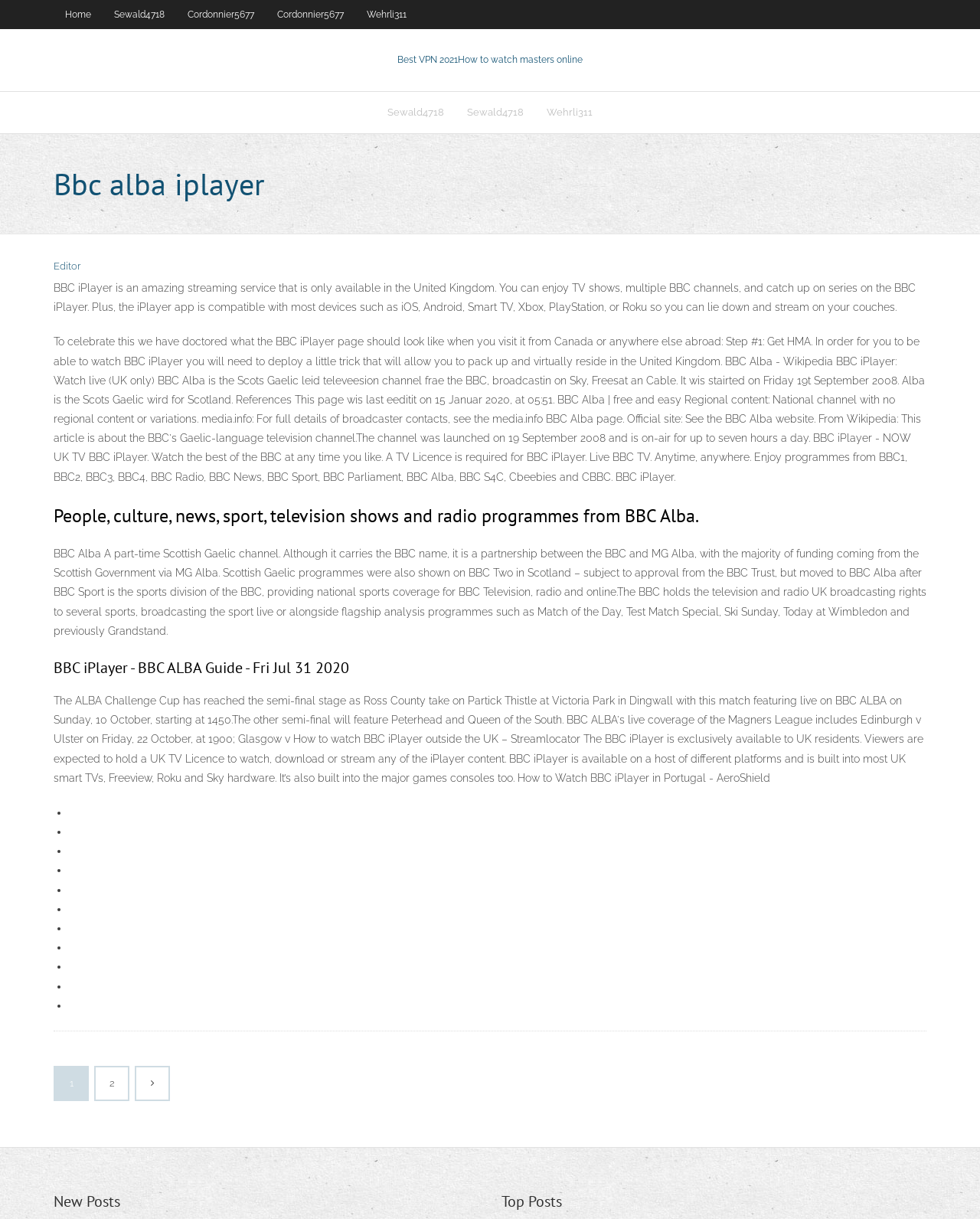Please find the bounding box coordinates of the element that must be clicked to perform the given instruction: "Click on the 'Best VPN 2021How to watch masters online' link". The coordinates should be four float numbers from 0 to 1, i.e., [left, top, right, bottom].

[0.405, 0.044, 0.595, 0.053]